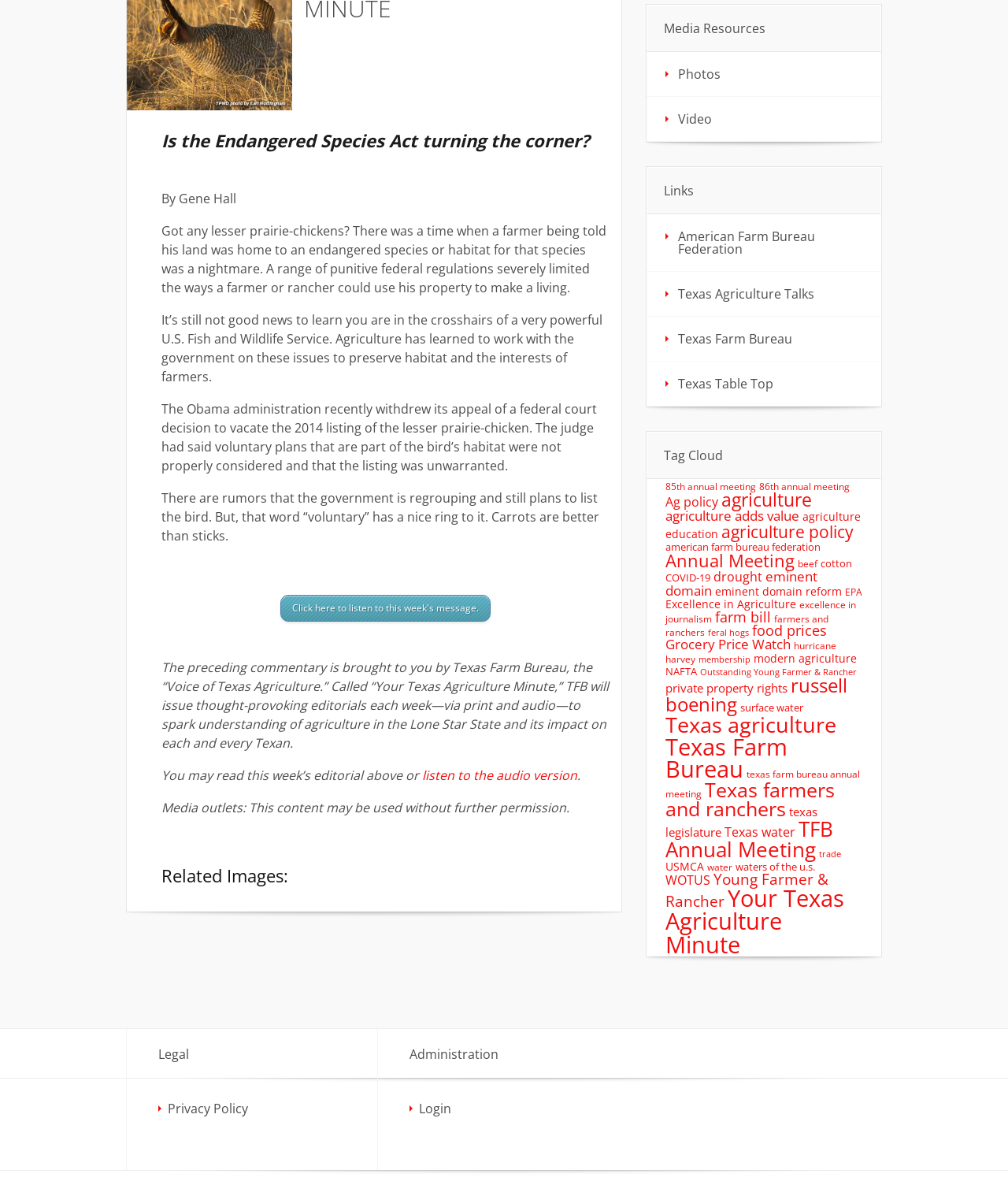From the webpage screenshot, predict the bounding box of the UI element that matches this description: "food prices".

[0.746, 0.519, 0.82, 0.535]